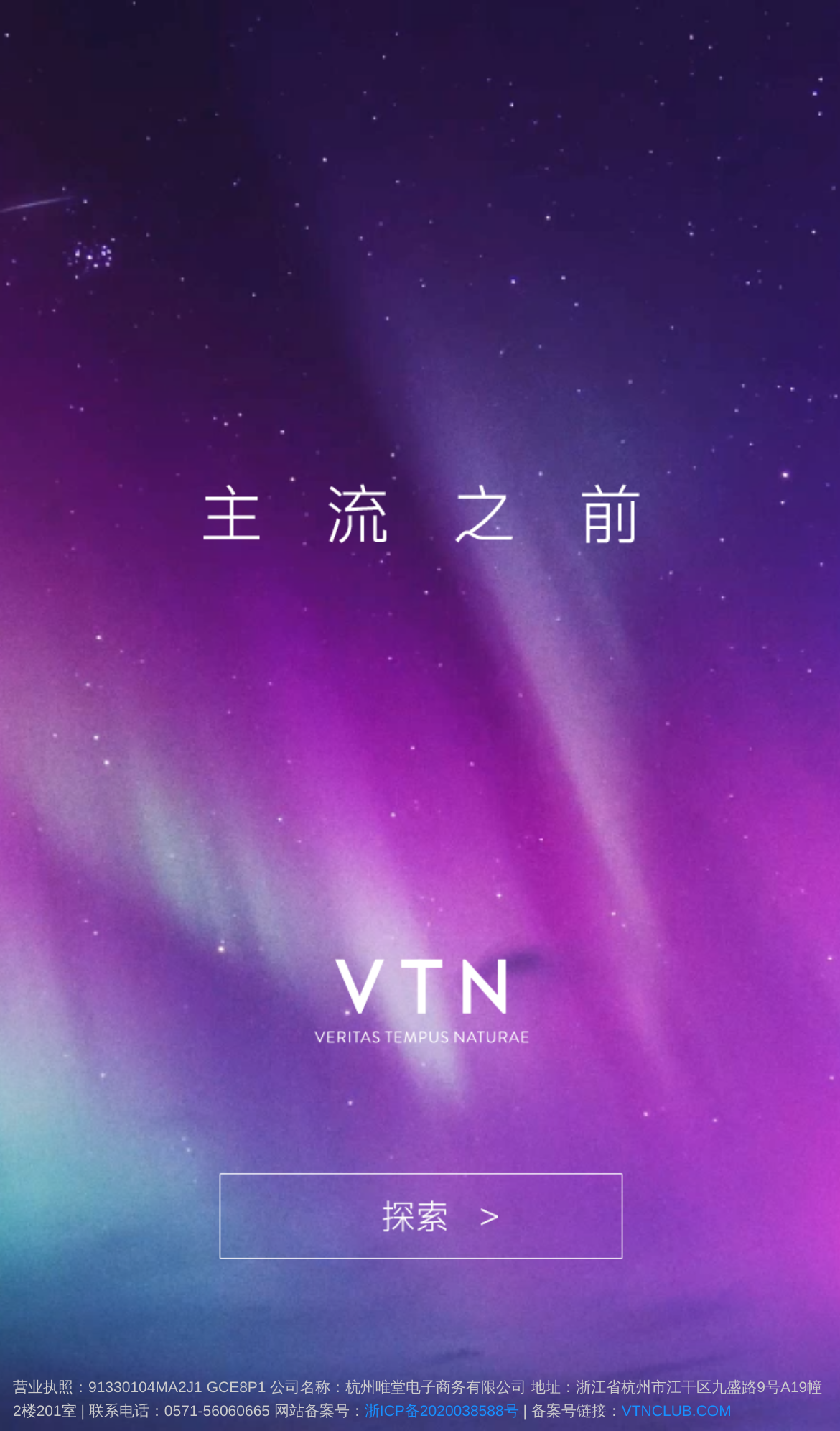Using the information shown in the image, answer the question with as much detail as possible: What is the business license number?

I found the business license number by looking at the StaticText element with the text '营业执照：91330104MA2J1 GCE8P1' which is located at the bottom of the webpage.